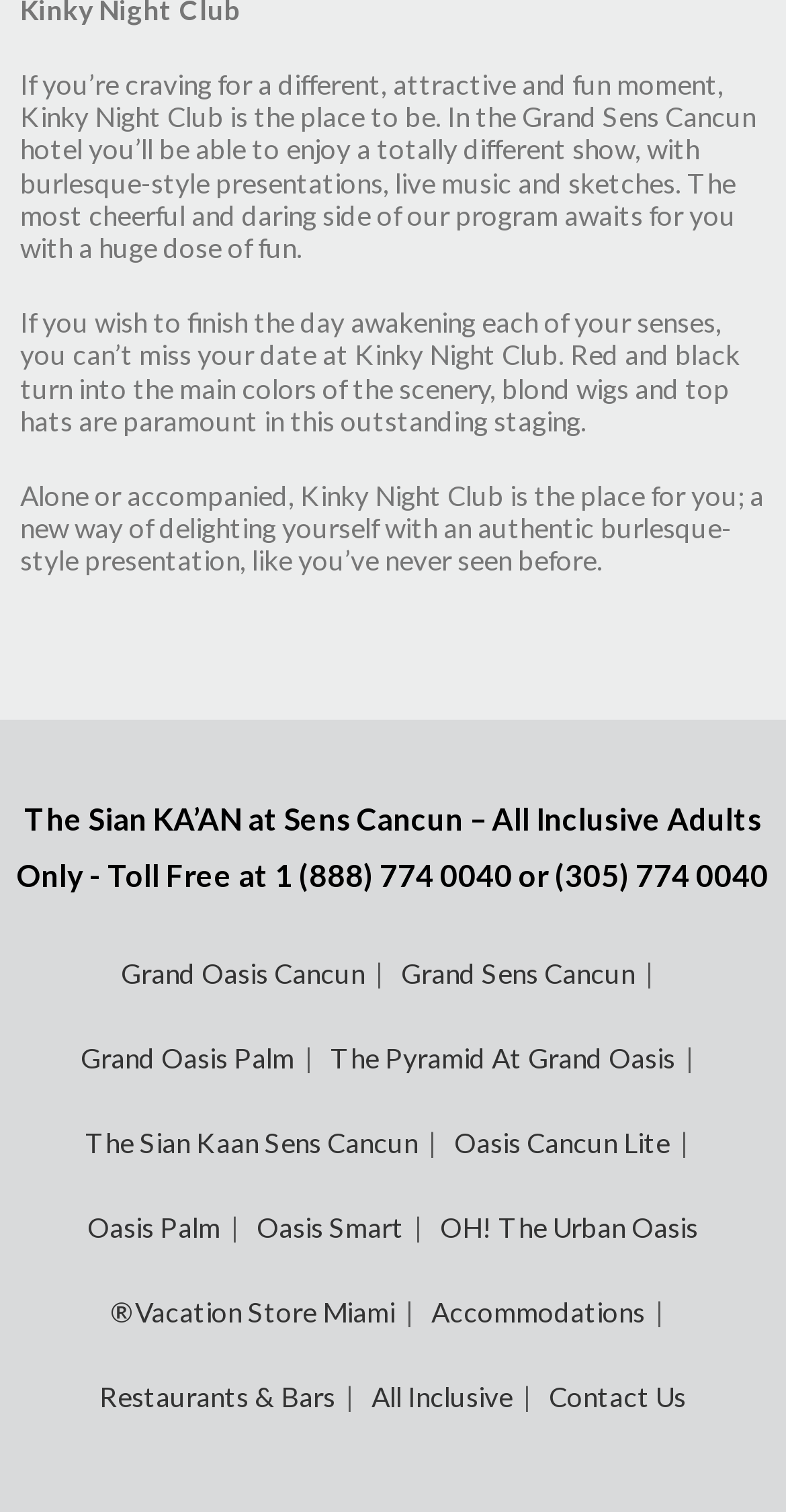Can you specify the bounding box coordinates for the region that should be clicked to fulfill this instruction: "View Infographics".

None